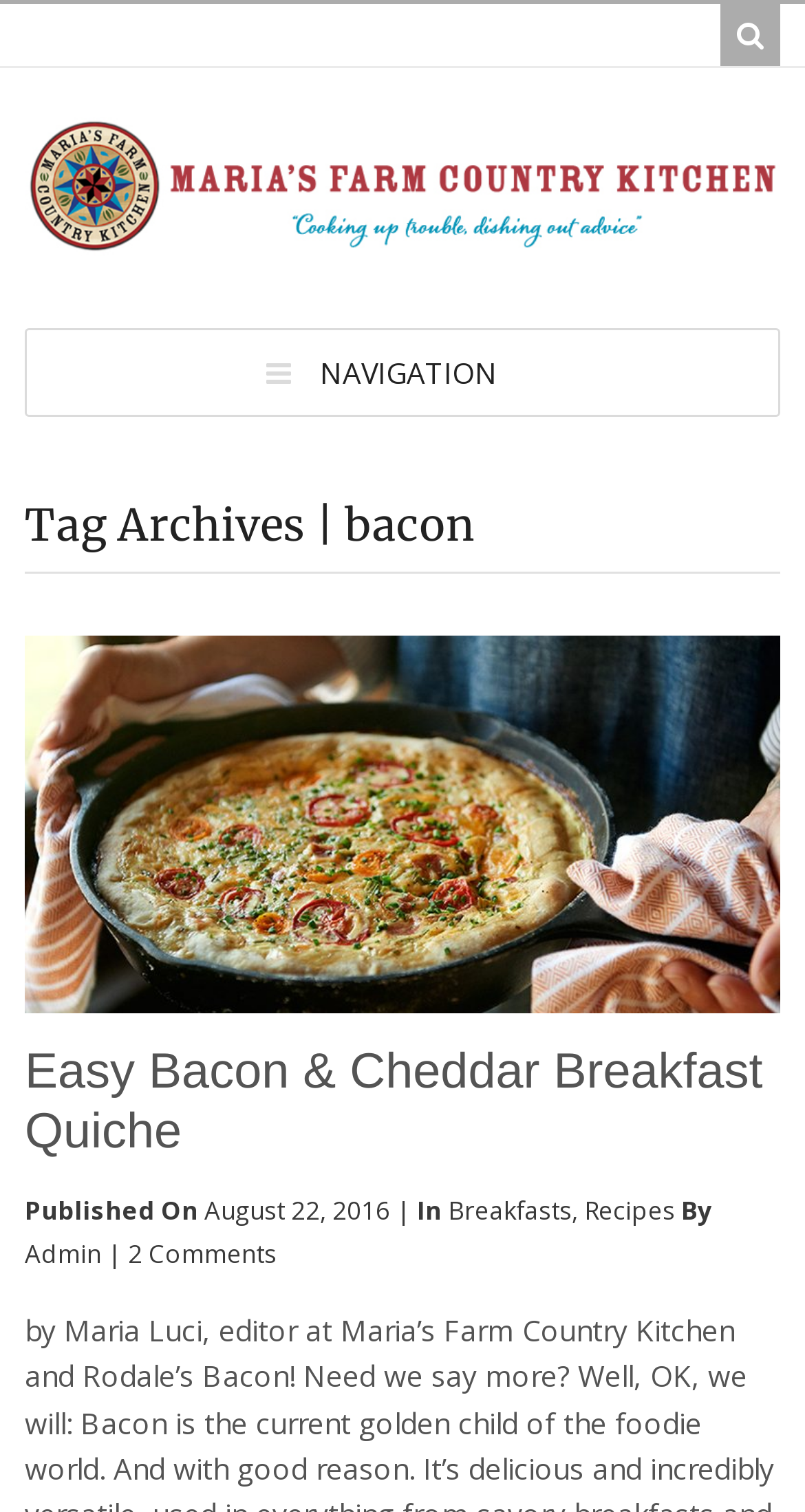Pinpoint the bounding box coordinates of the clickable element needed to complete the instruction: "view navigation". The coordinates should be provided as four float numbers between 0 and 1: [left, top, right, bottom].

[0.397, 0.233, 0.618, 0.259]